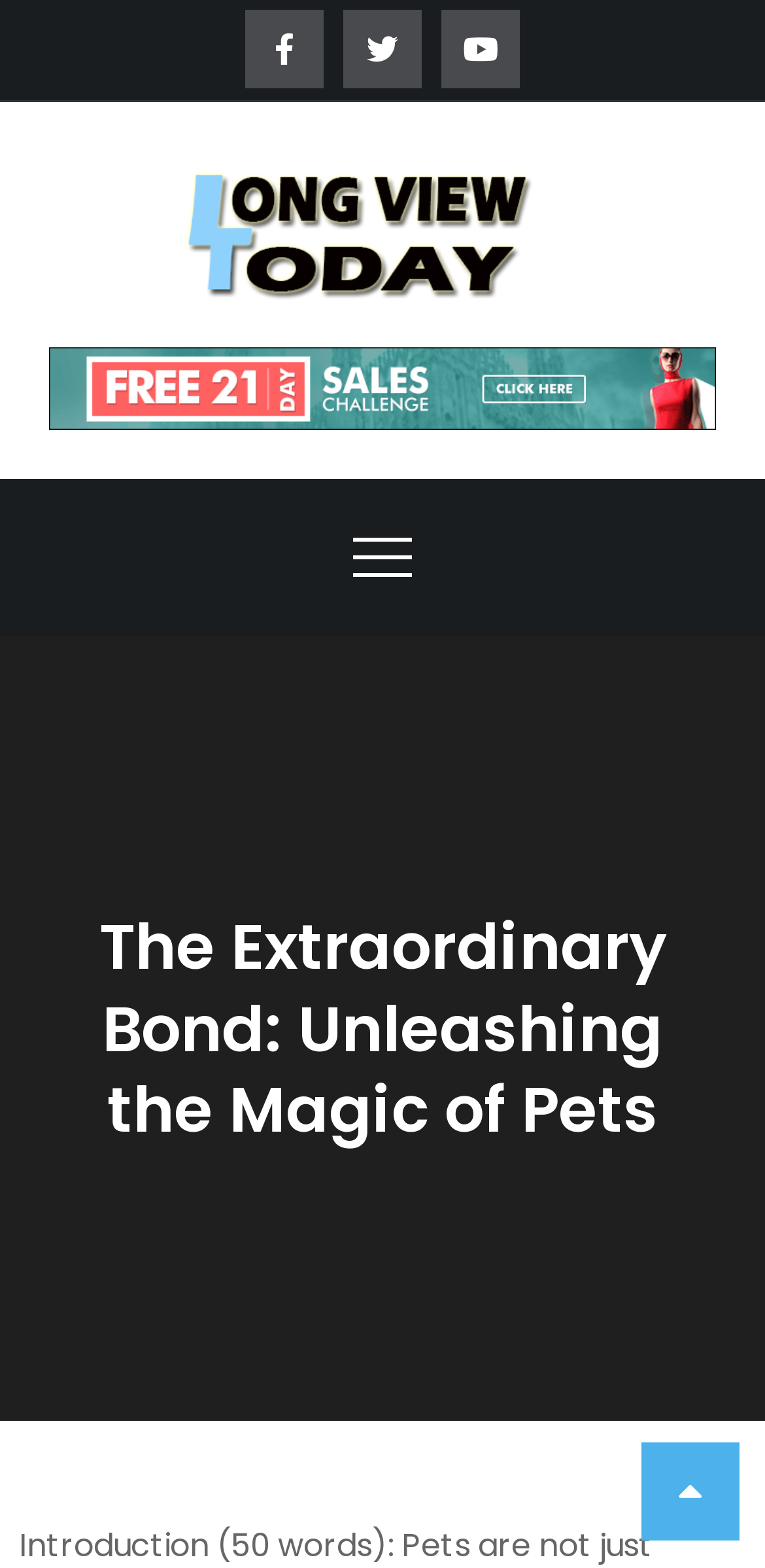Identify the main heading from the webpage and provide its text content.

Long View Today